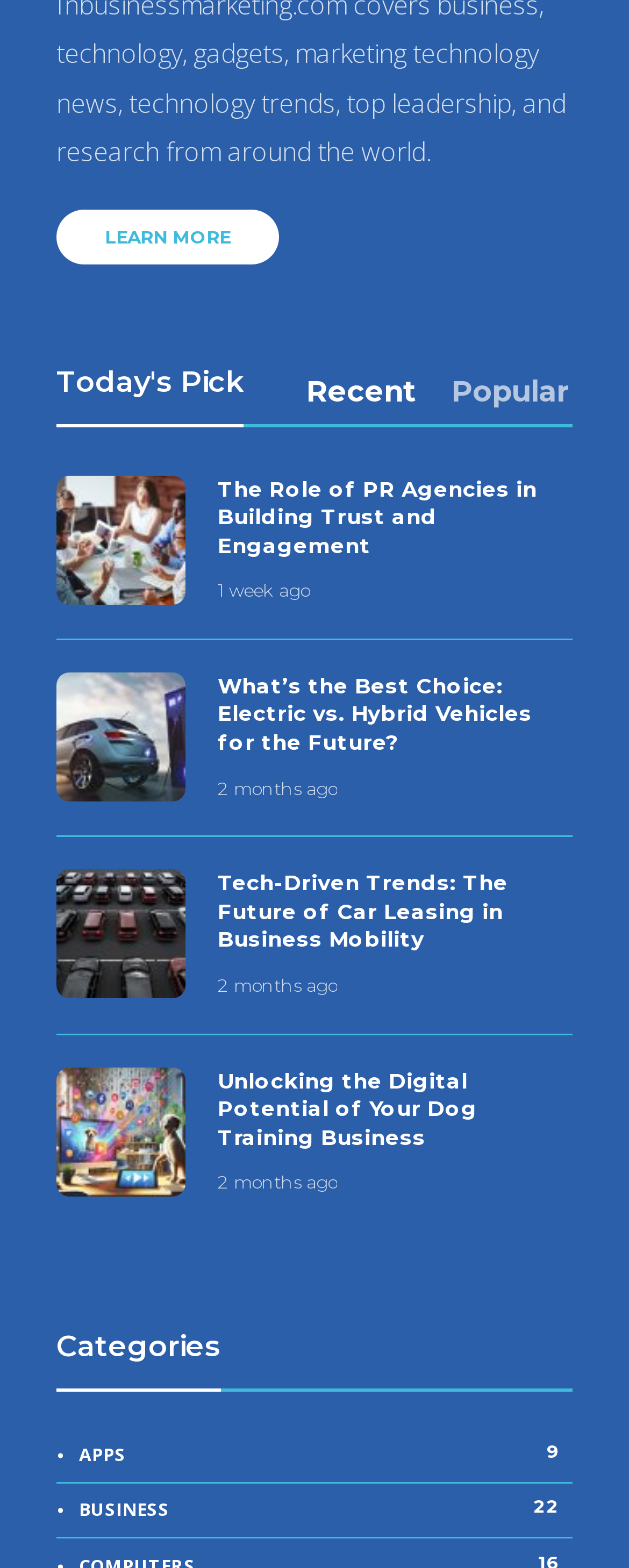Please specify the bounding box coordinates of the element that should be clicked to execute the given instruction: 'Read 'The Role of PR Agencies in Building Trust and Engagement''. Ensure the coordinates are four float numbers between 0 and 1, expressed as [left, top, right, bottom].

[0.346, 0.303, 0.91, 0.357]